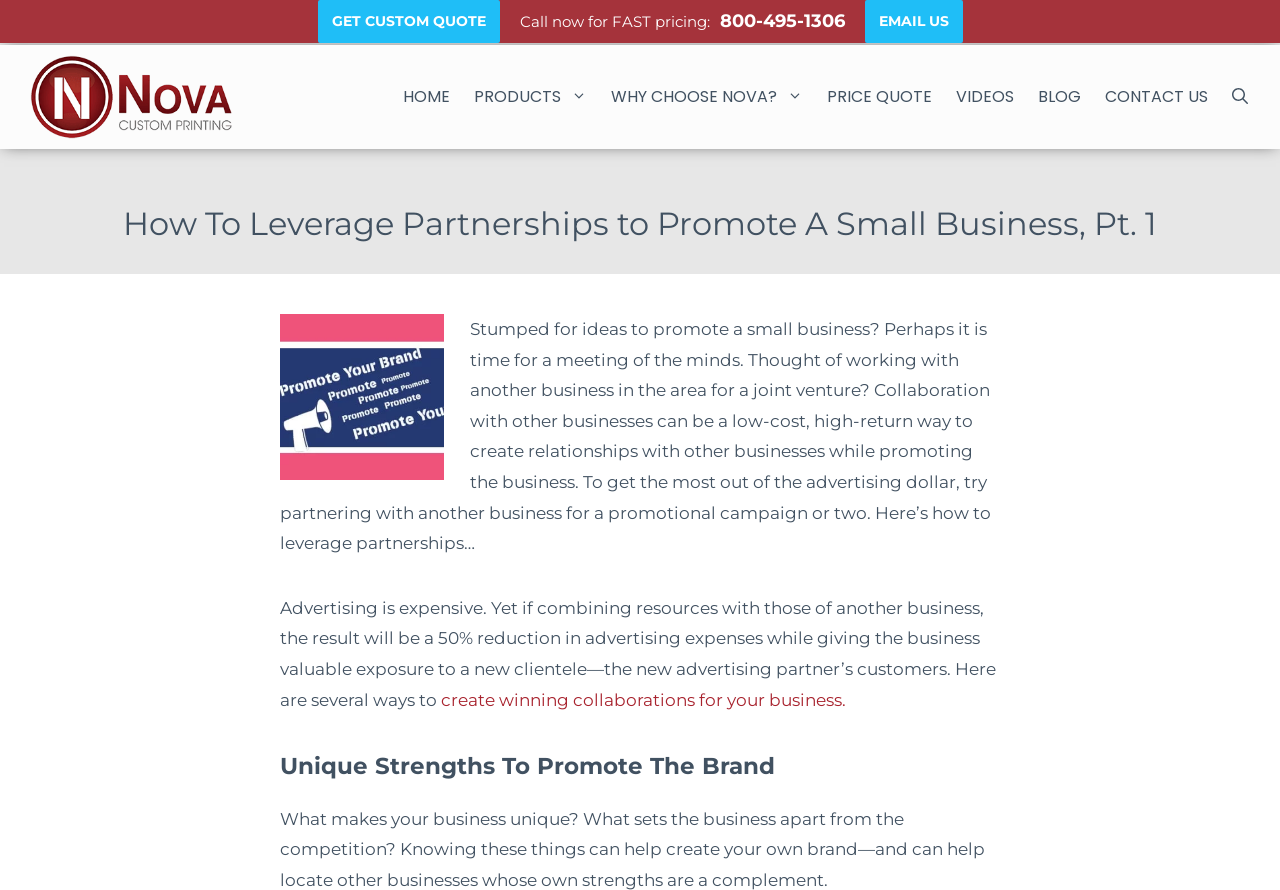Find and indicate the bounding box coordinates of the region you should select to follow the given instruction: "Go to Nova Custom Label Printing homepage".

[0.023, 0.051, 0.181, 0.167]